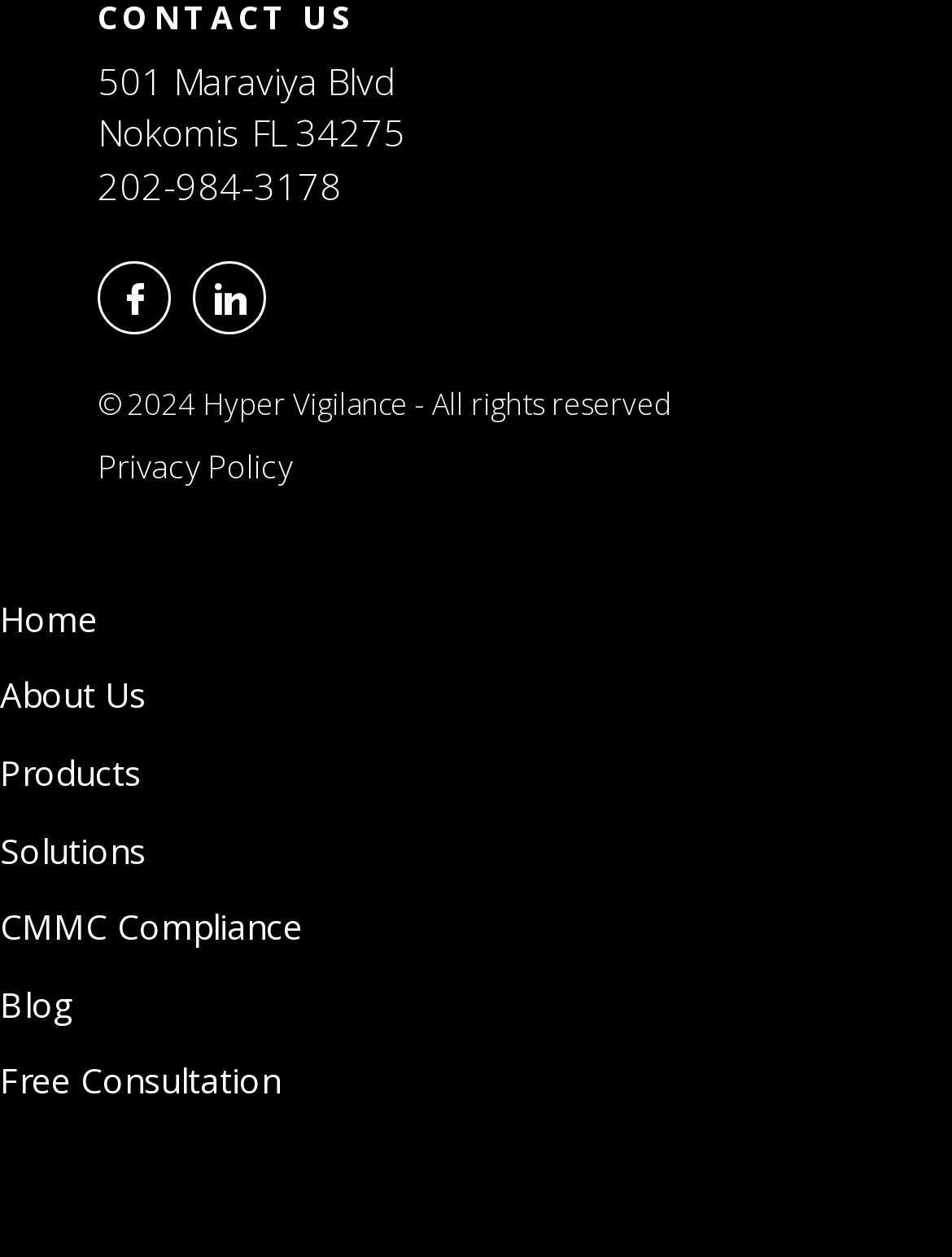Provide the bounding box coordinates of the HTML element this sentence describes: "CMMC Compliance".

[0.0, 0.719, 0.318, 0.757]